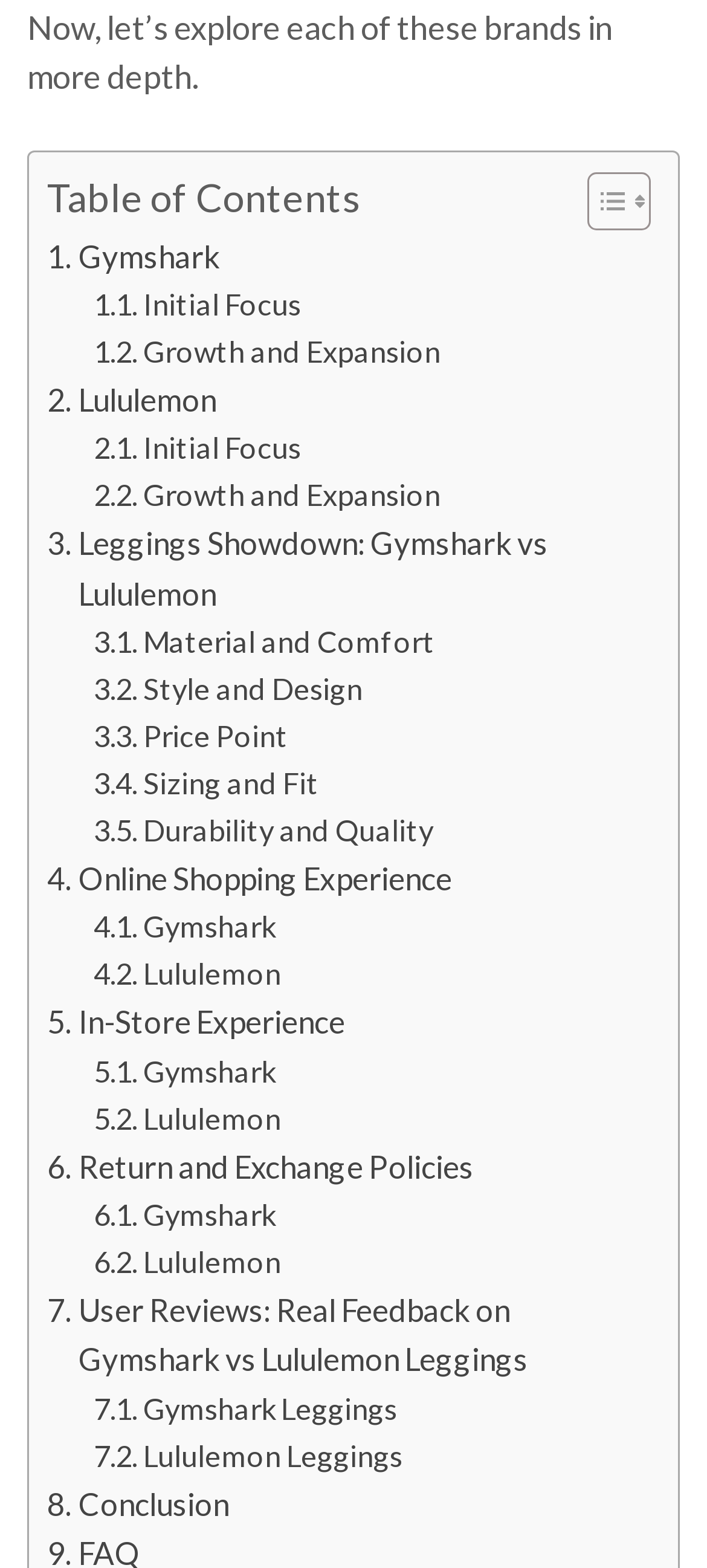Using the provided element description: "Return and Exchange Policies", identify the bounding box coordinates. The coordinates should be four floats between 0 and 1 in the order [left, top, right, bottom].

[0.067, 0.728, 0.67, 0.76]